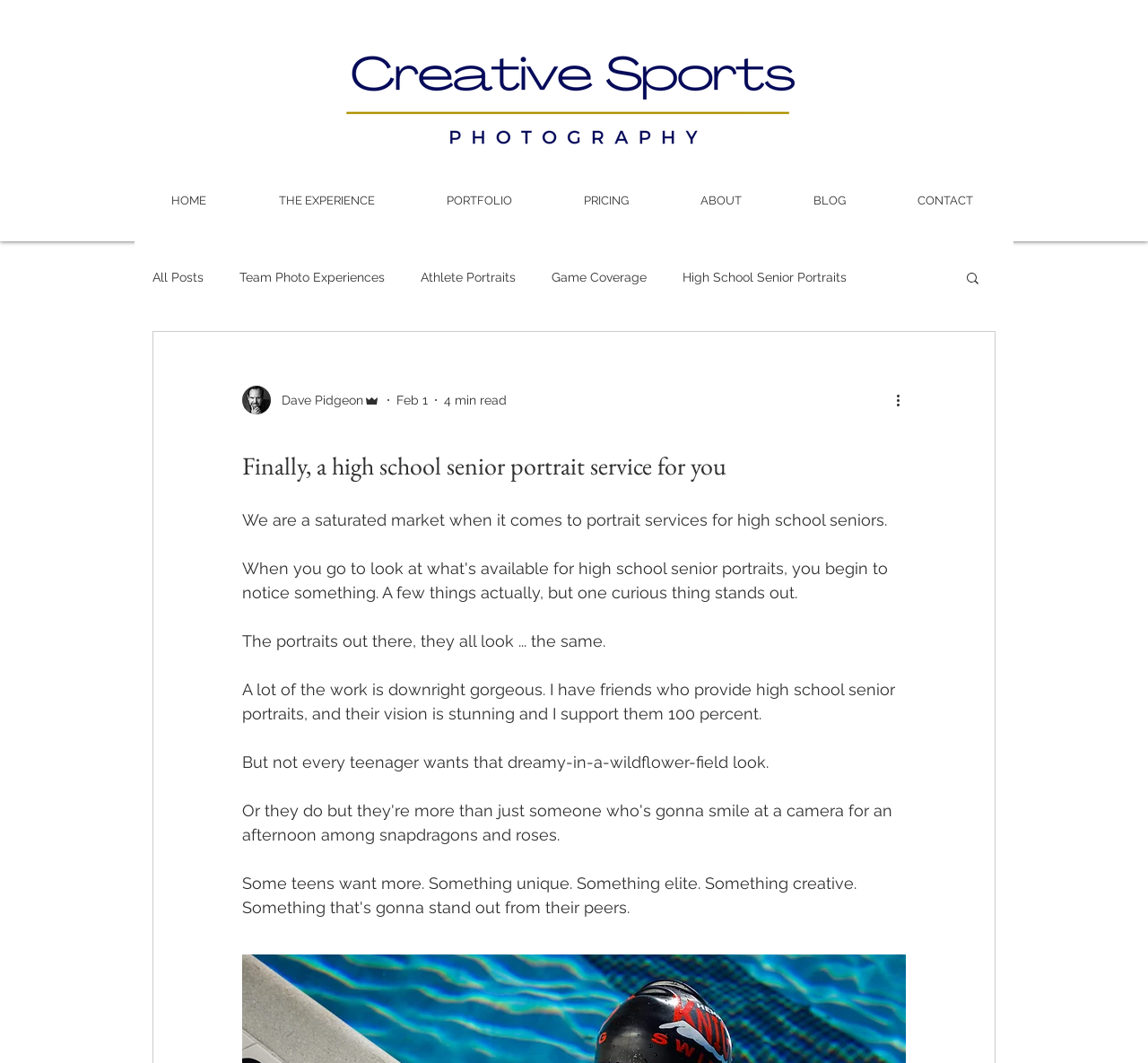Locate the bounding box of the UI element based on this description: "All Posts". Provide four float numbers between 0 and 1 as [left, top, right, bottom].

[0.133, 0.254, 0.177, 0.268]